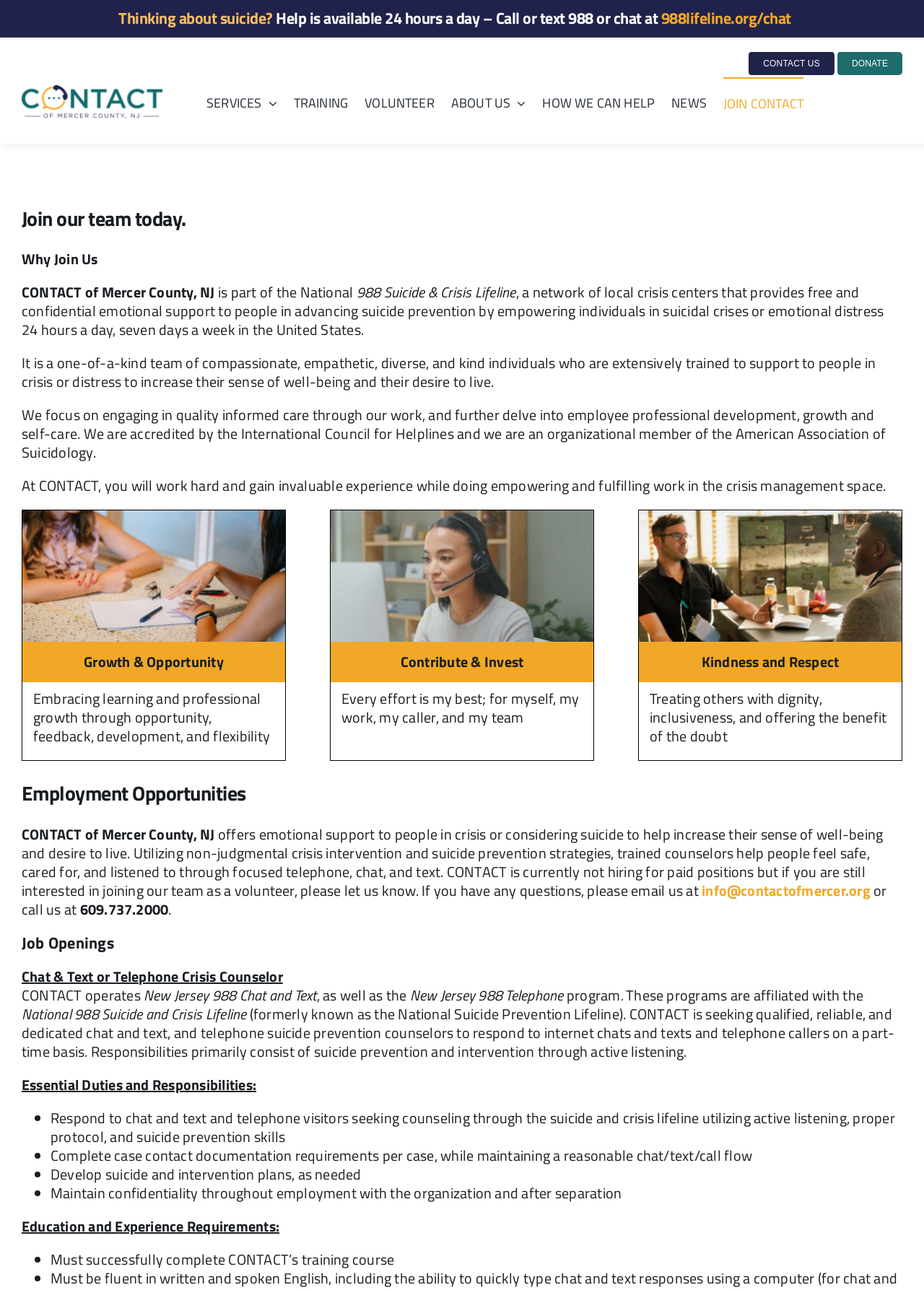Please find the bounding box coordinates of the section that needs to be clicked to achieve this instruction: "View the 'SERVICES' page".

[0.224, 0.06, 0.3, 0.1]